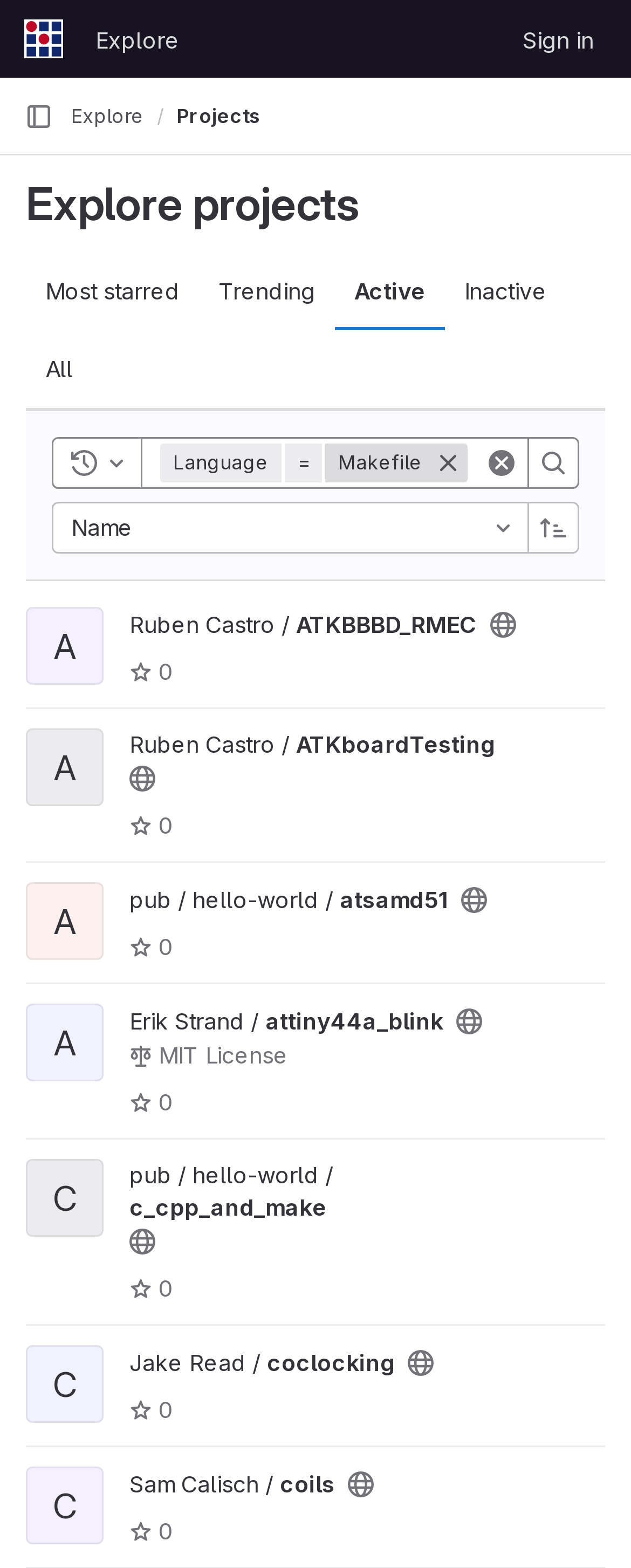How many tabs are there in the tablist?
Refer to the image and respond with a one-word or short-phrase answer.

5